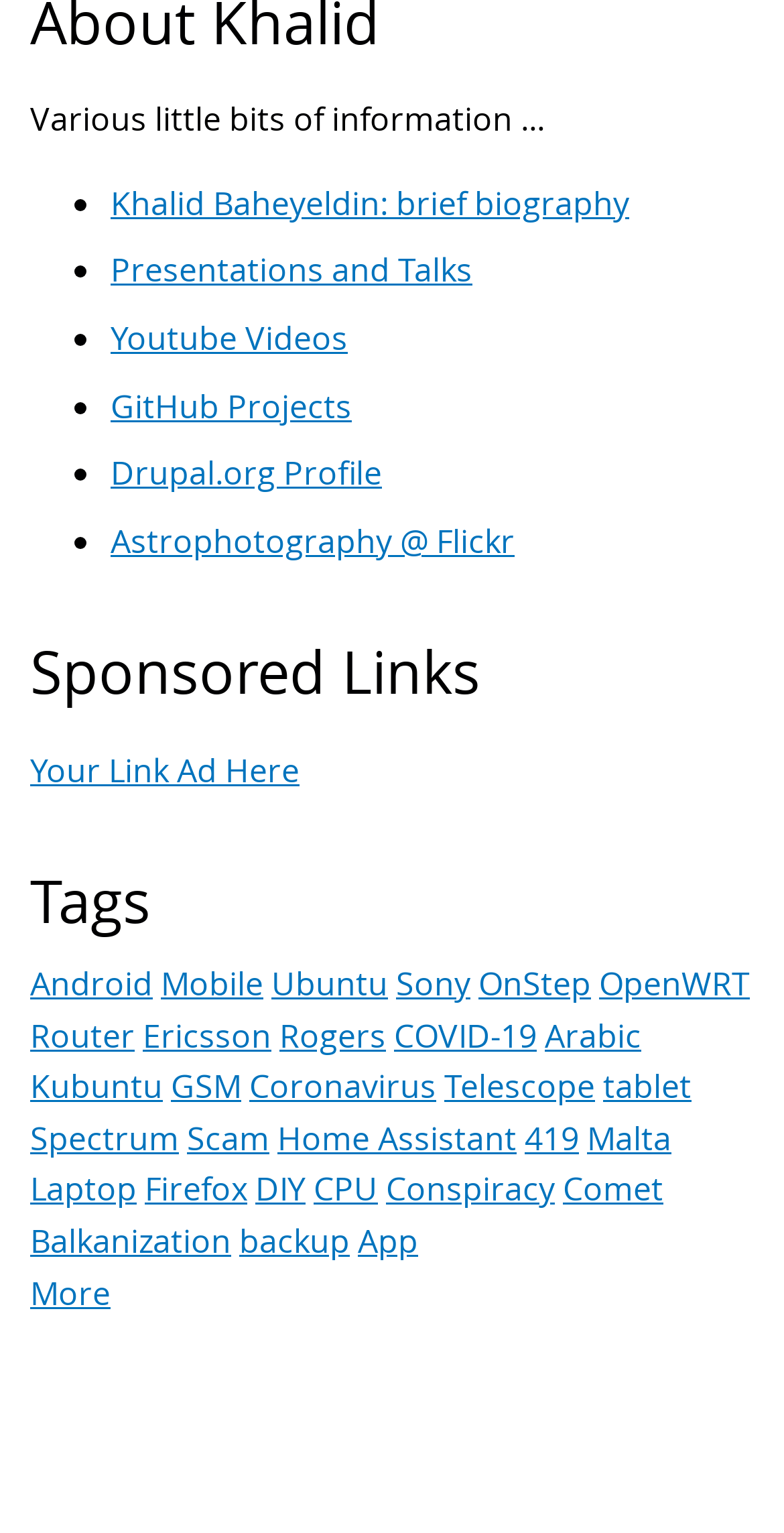What is the first tag listed on the webpage?
Kindly give a detailed and elaborate answer to the question.

The first tag listed on the webpage is 'Android', which is likely a topic of interest or expertise of Khalid Baheyeldin.